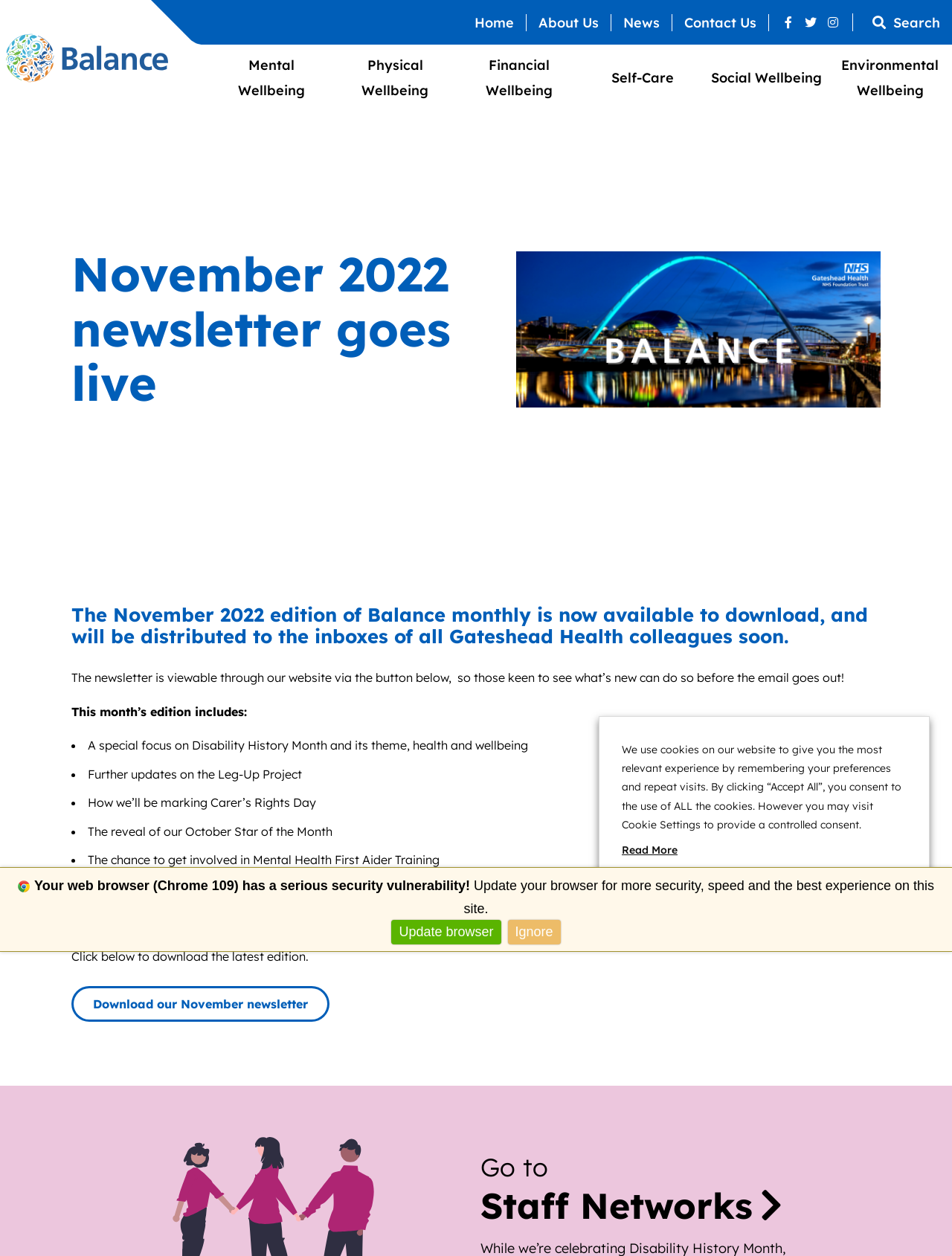Your task is to find and give the main heading text of the webpage.

November 2022 newsletter goes live